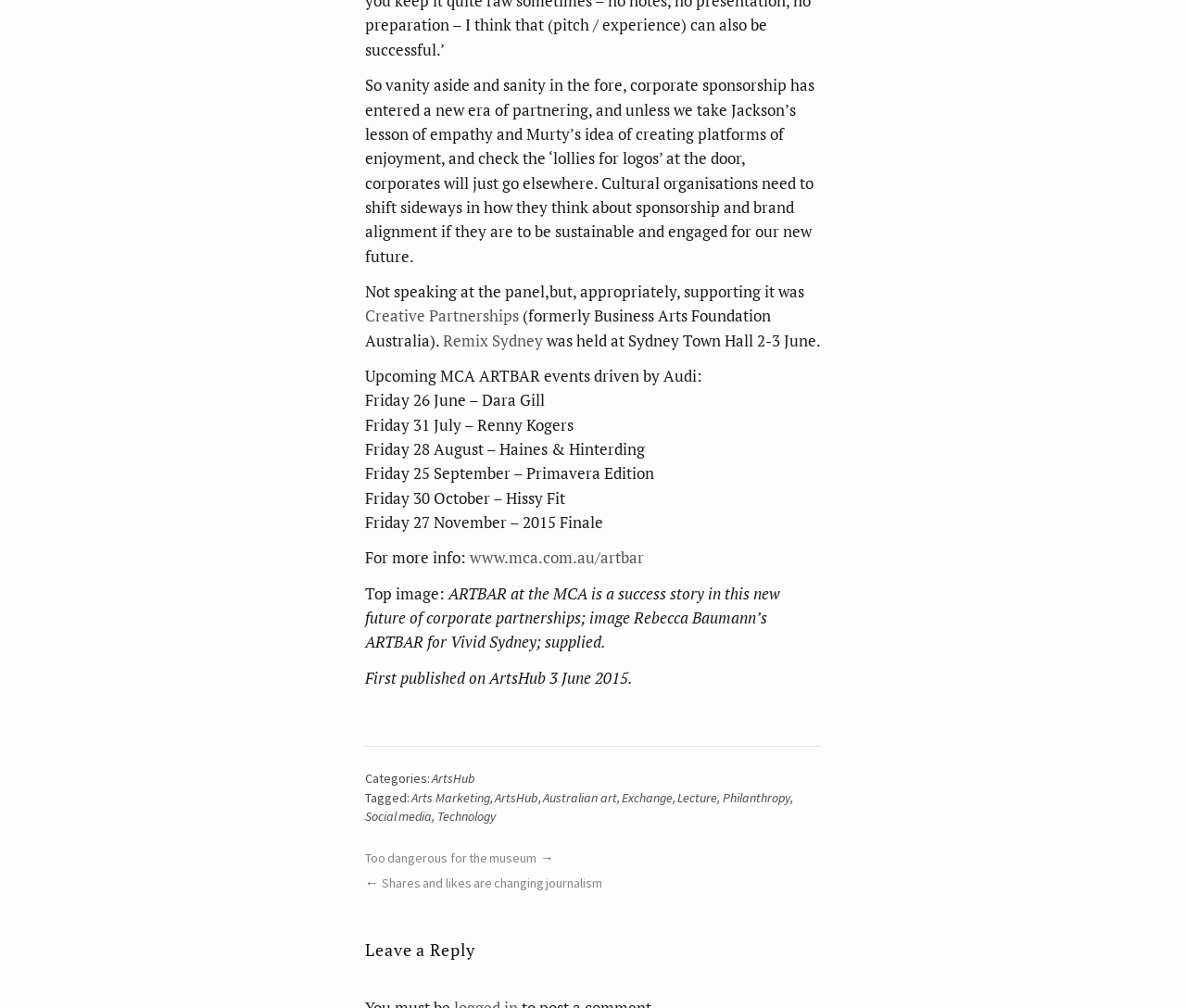What is the topic of the article?
From the image, respond using a single word or phrase.

Corporate sponsorship